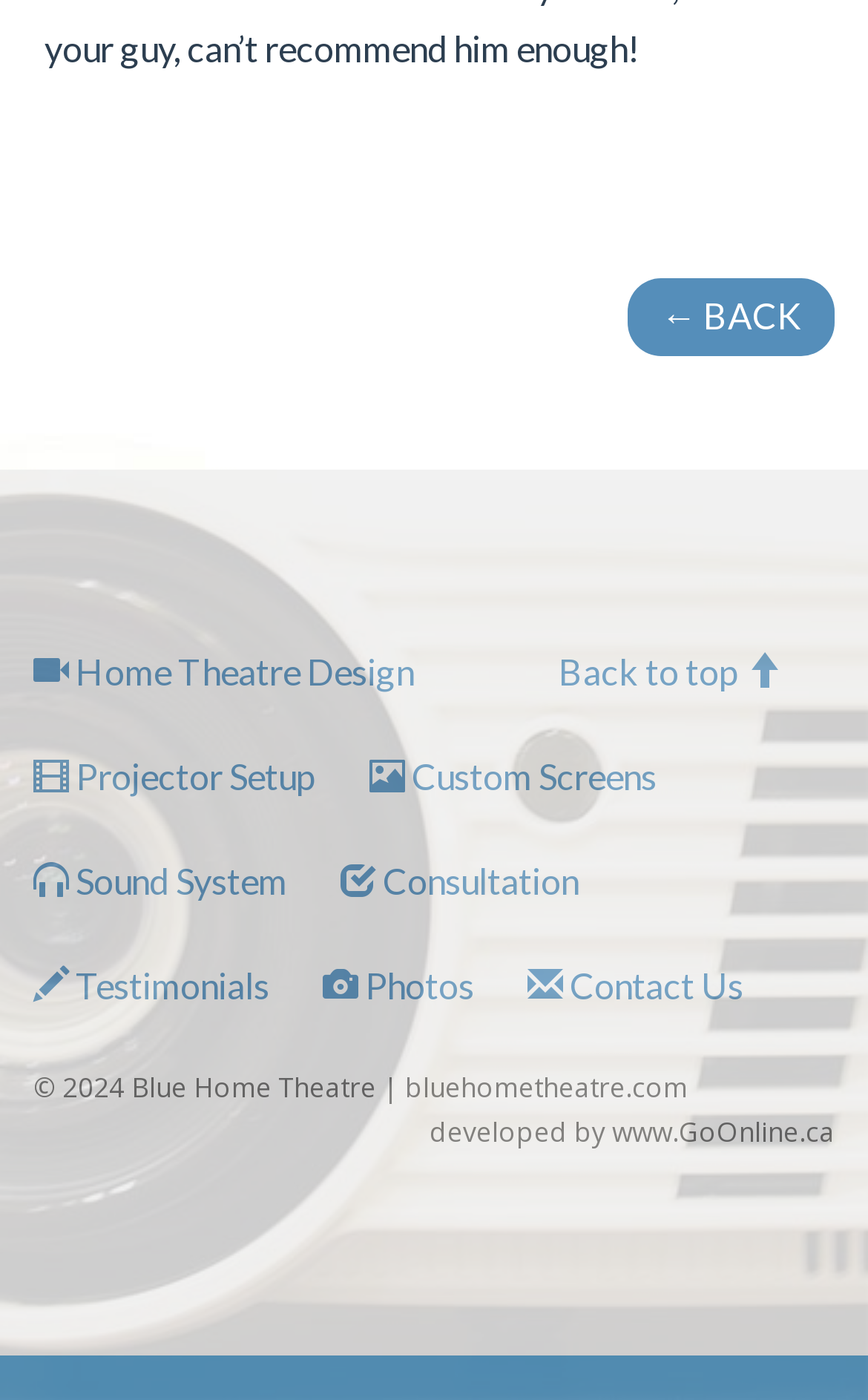Who developed the website?
Please provide a full and detailed response to the question.

The developer of the website can be found at the bottom of the webpage, where it says 'developed by www.GoOnline.ca'. This suggests that the website was developed by the company www.GoOnline.ca.